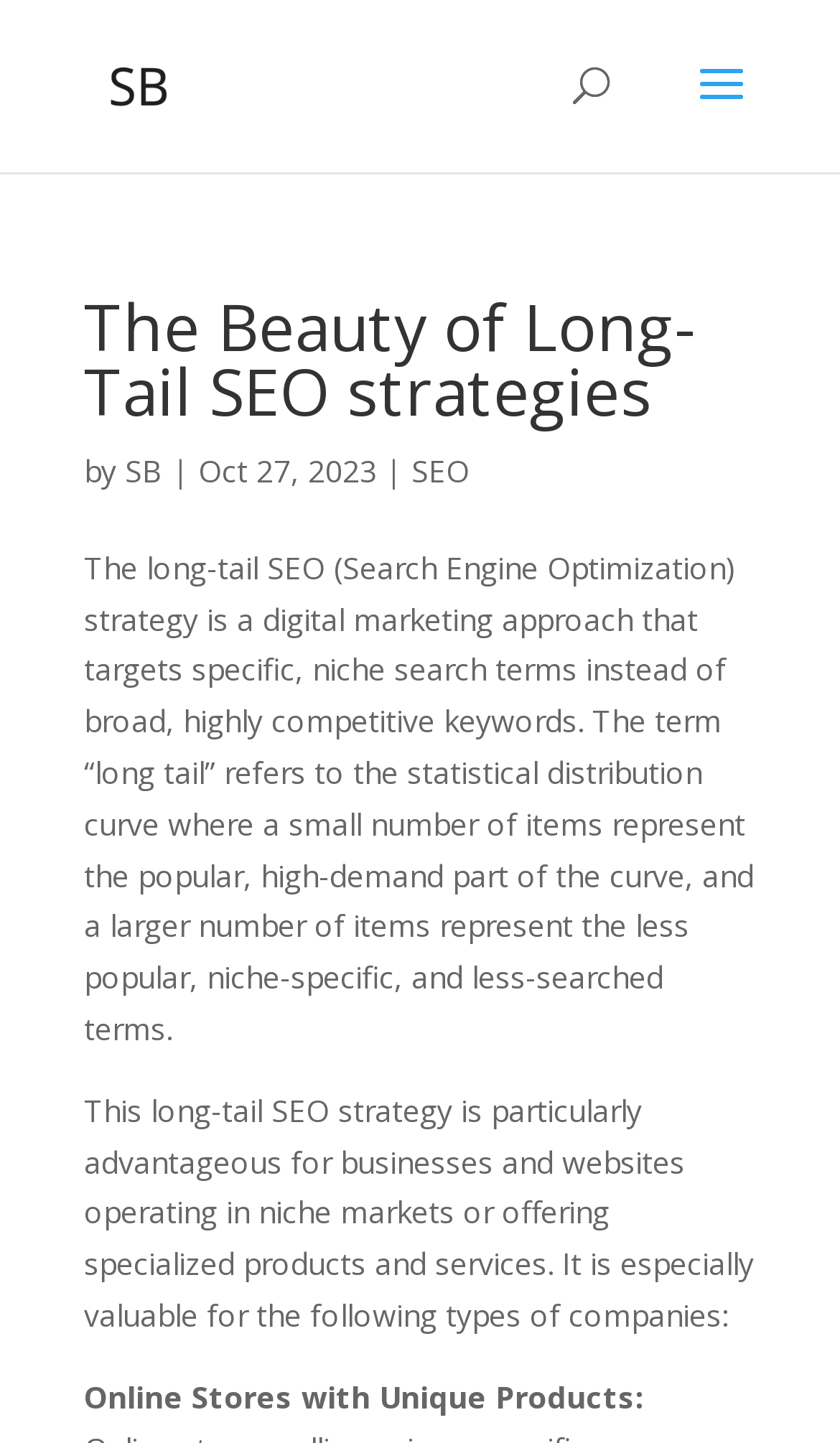Offer an in-depth caption of the entire webpage.

The webpage is about the benefits of long-tail SEO strategies, particularly for companies with niche and specialized products. At the top-left corner, there is a link to "Seb Billington - Digital Content Specialist" accompanied by an image. Below this, there is a search bar that spans almost the entire width of the page.

The main content of the page is headed by a title "The Beauty of Long-Tail SEO strategies" which is centered at the top of the page. Below the title, there is a byline that reads "by SB | Oct 27, 2023" followed by a link to "SEO".

The main article is divided into paragraphs. The first paragraph explains what long-tail SEO strategy is, stating that it targets specific, niche search terms instead of broad, highly competitive keywords. The second paragraph highlights the advantages of this strategy for businesses operating in niche markets or offering specialized products and services.

Further down, there is a subheading "Online Stores with Unique Products:" which suggests that the article will explore the benefits of long-tail SEO for specific types of companies.